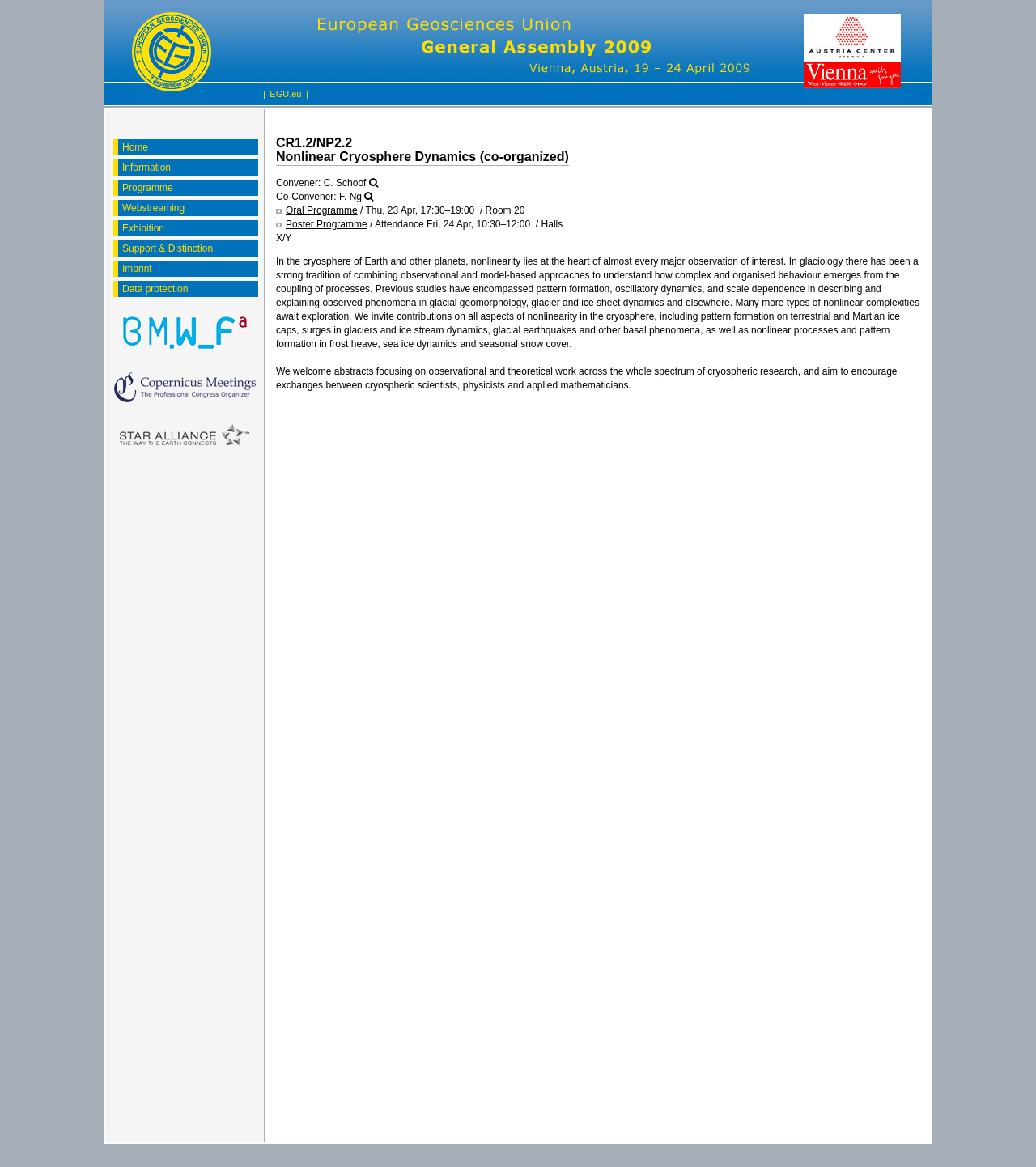Who is the convener of the session CR1.2/NP2.2?
Using the picture, provide a one-word or short phrase answer.

C. Schoof